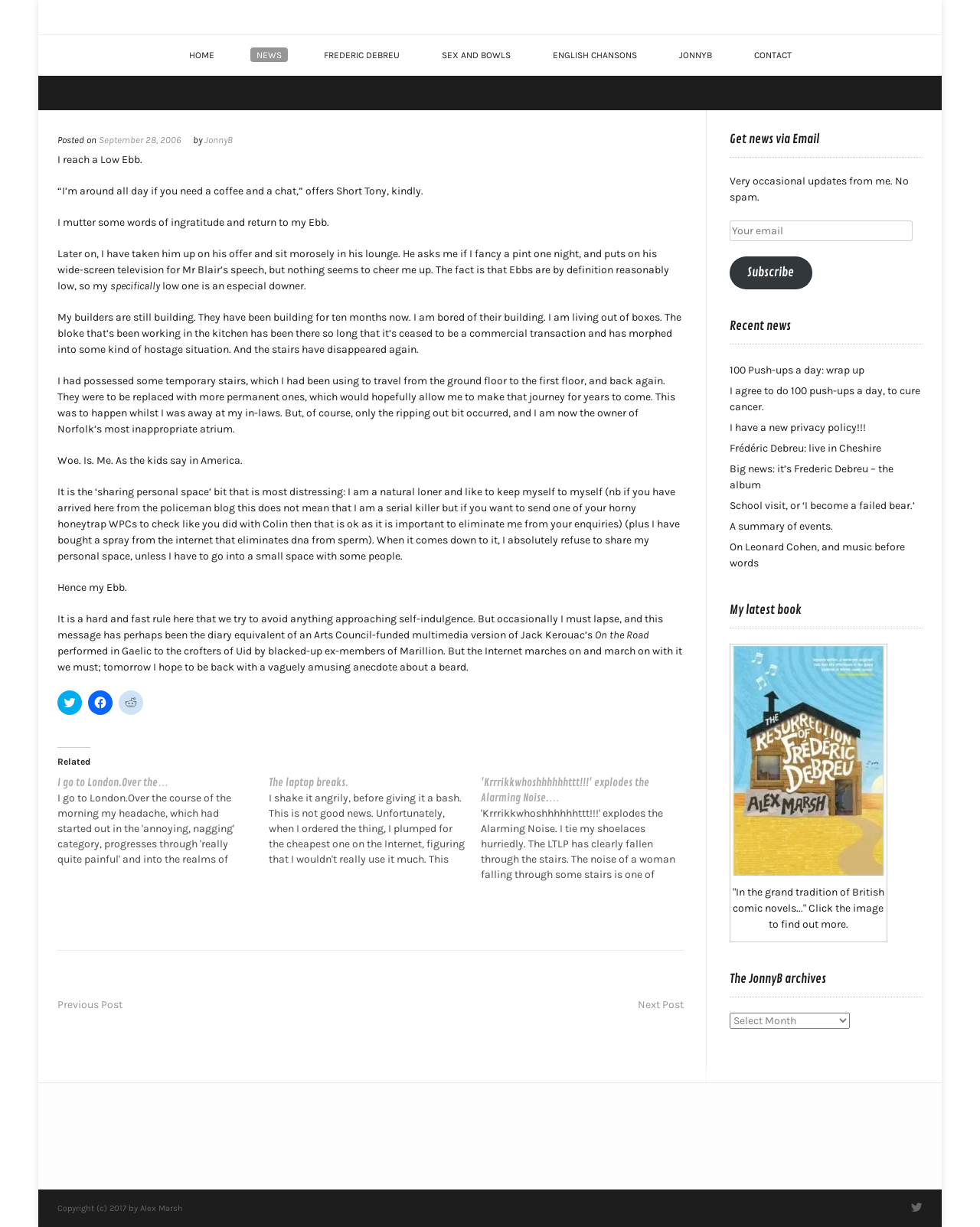Identify the coordinates of the bounding box for the element that must be clicked to accomplish the instruction: "View the 'November 2015' archive".

None